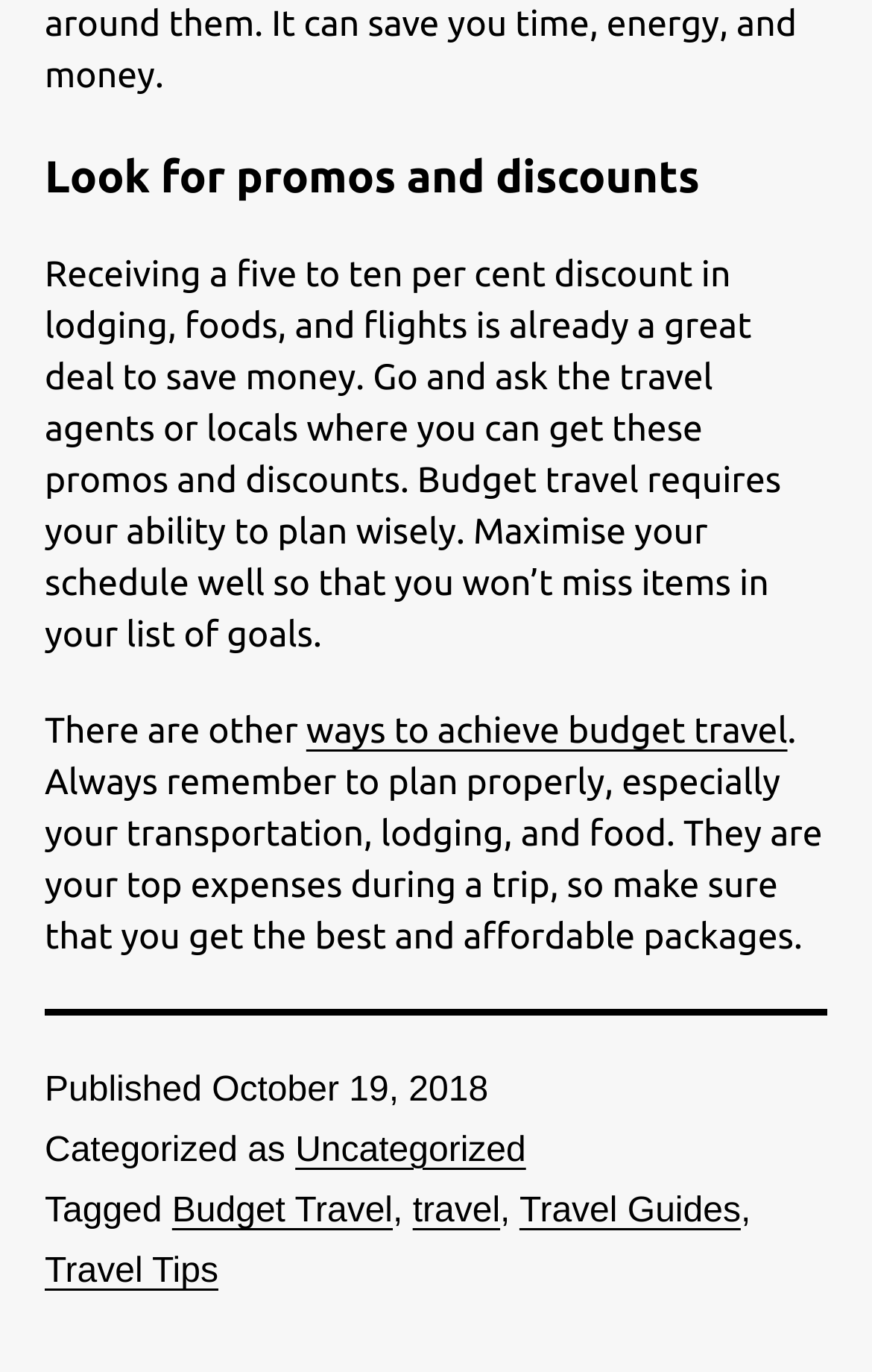Use the details in the image to answer the question thoroughly: 
When was this article published?

The publication date of this article is October 19, 2018, which is mentioned in the footer section of the webpage.